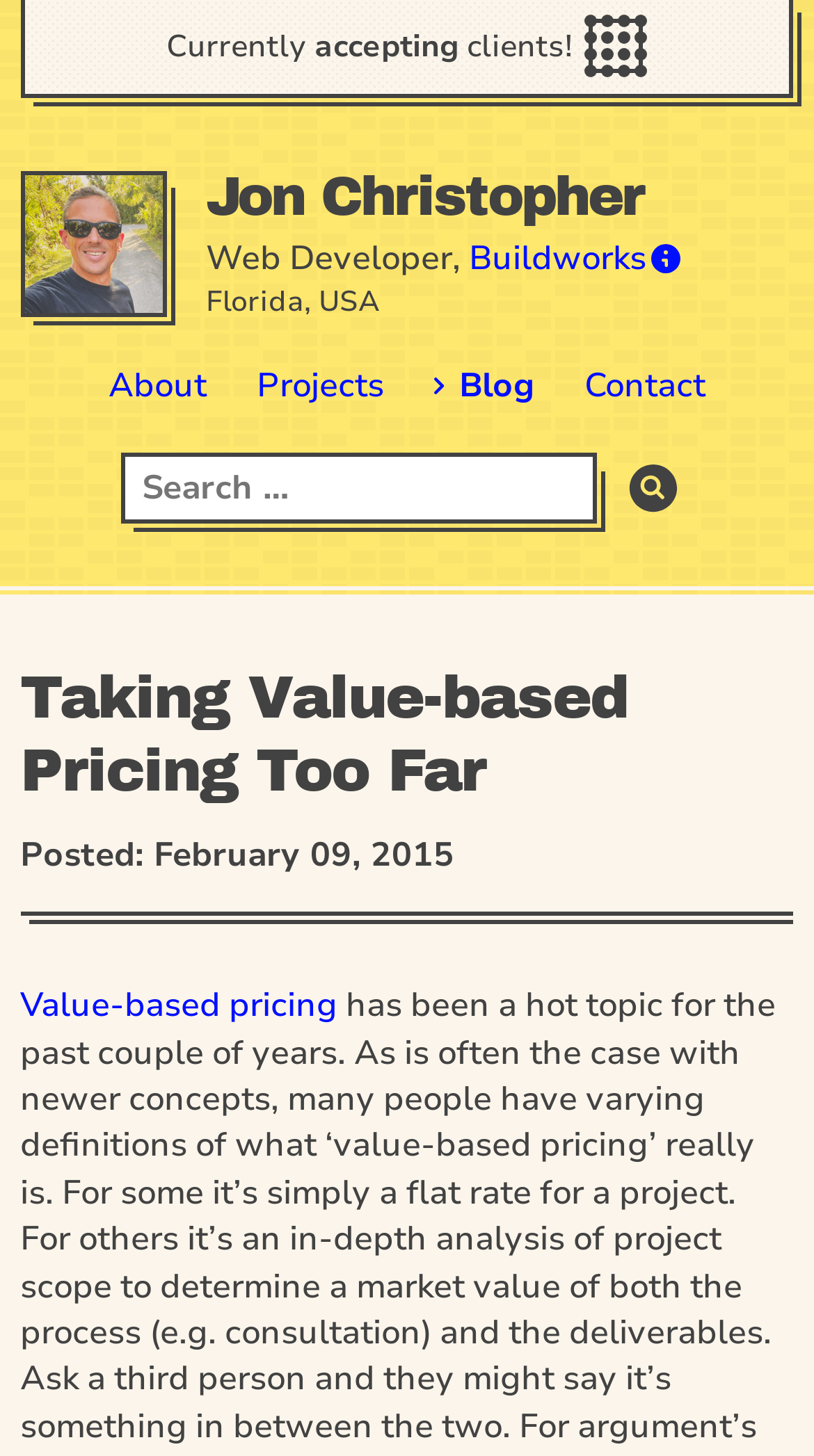Locate the bounding box of the user interface element based on this description: "alt="Photo of Jon Christopher"".

[0.03, 0.12, 0.199, 0.214]